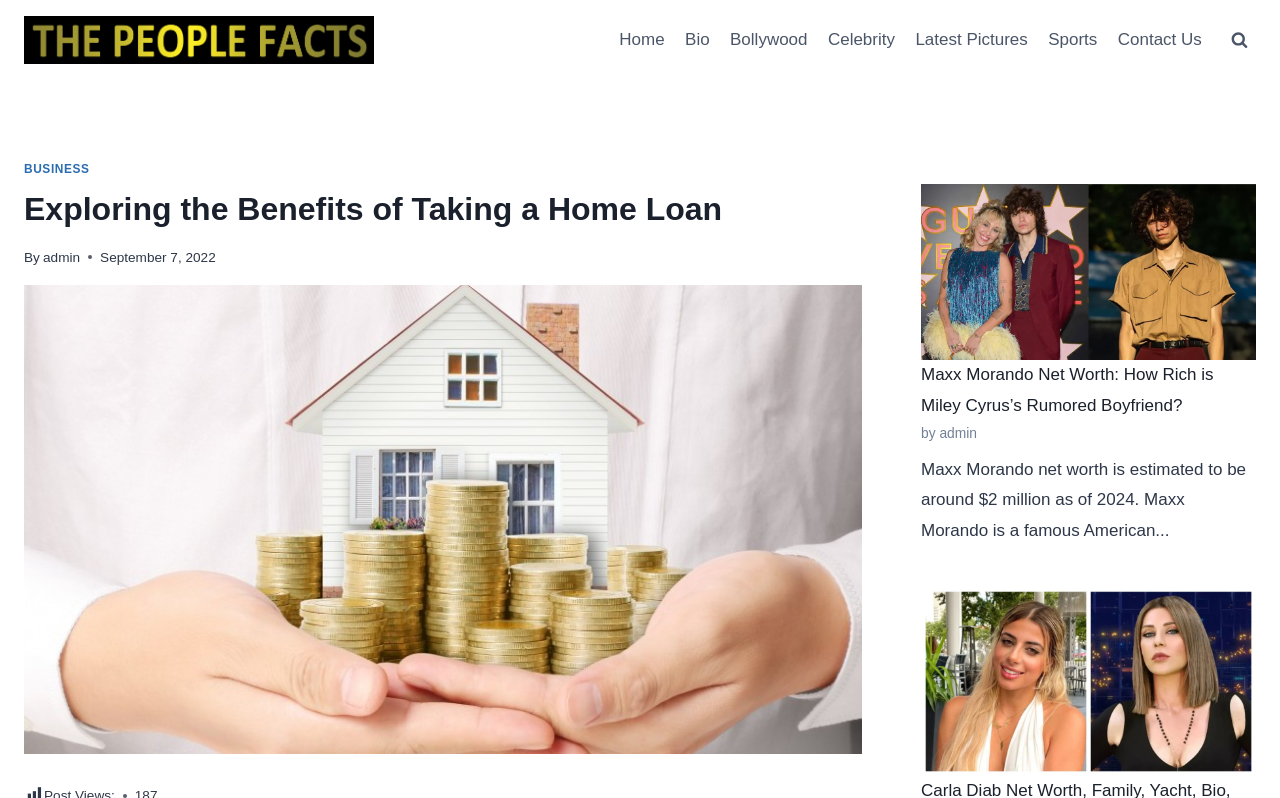Describe all the significant parts and information present on the webpage.

This webpage appears to be a blog or news article page. At the top, there is a primary navigation menu with 7 links: "Home", "Bio", "Bollywood", "Celebrity", "Latest Pictures", "Sports", and "Contact Us". To the right of the navigation menu, there is a search form button labeled "View Search Form". 

Below the navigation menu, there is a header section with a link to a category labeled "BUSINESS" and a heading that reads "Exploring the Benefits of Taking a Home Loan". The author of the article, "admin", is credited below the heading, along with the date "September 7, 2022". 

To the right of the header section, there is a large image related to home loans. Below the header section, there are three sections of content. The first section features an image with the caption "Maxx Morando Net Worth", accompanied by a link to an article about Maxx Morando's net worth and a brief summary of the article. The second section features a static text block with the author's name, "admin", and a longer text block summarizing Maxx Morando's net worth. The third section features another image with the caption "Carla Diab Net Worth", but it does not have any accompanying text or links.